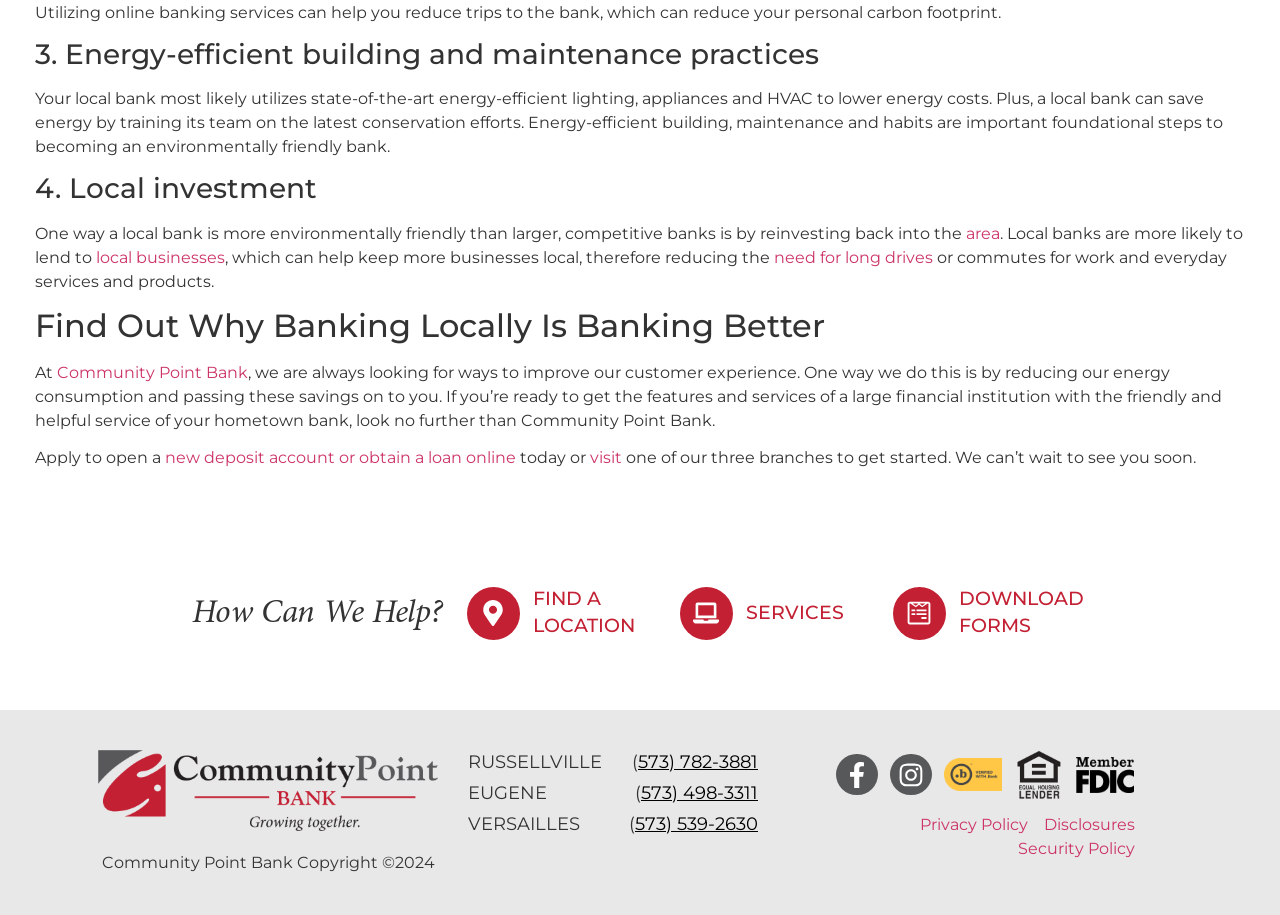Please provide the bounding box coordinates in the format (top-left x, top-left y, bottom-right x, bottom-right y). Remember, all values are floating point numbers between 0 and 1. What is the bounding box coordinate of the region described as: 573) 498-3311

[0.501, 0.853, 0.592, 0.881]